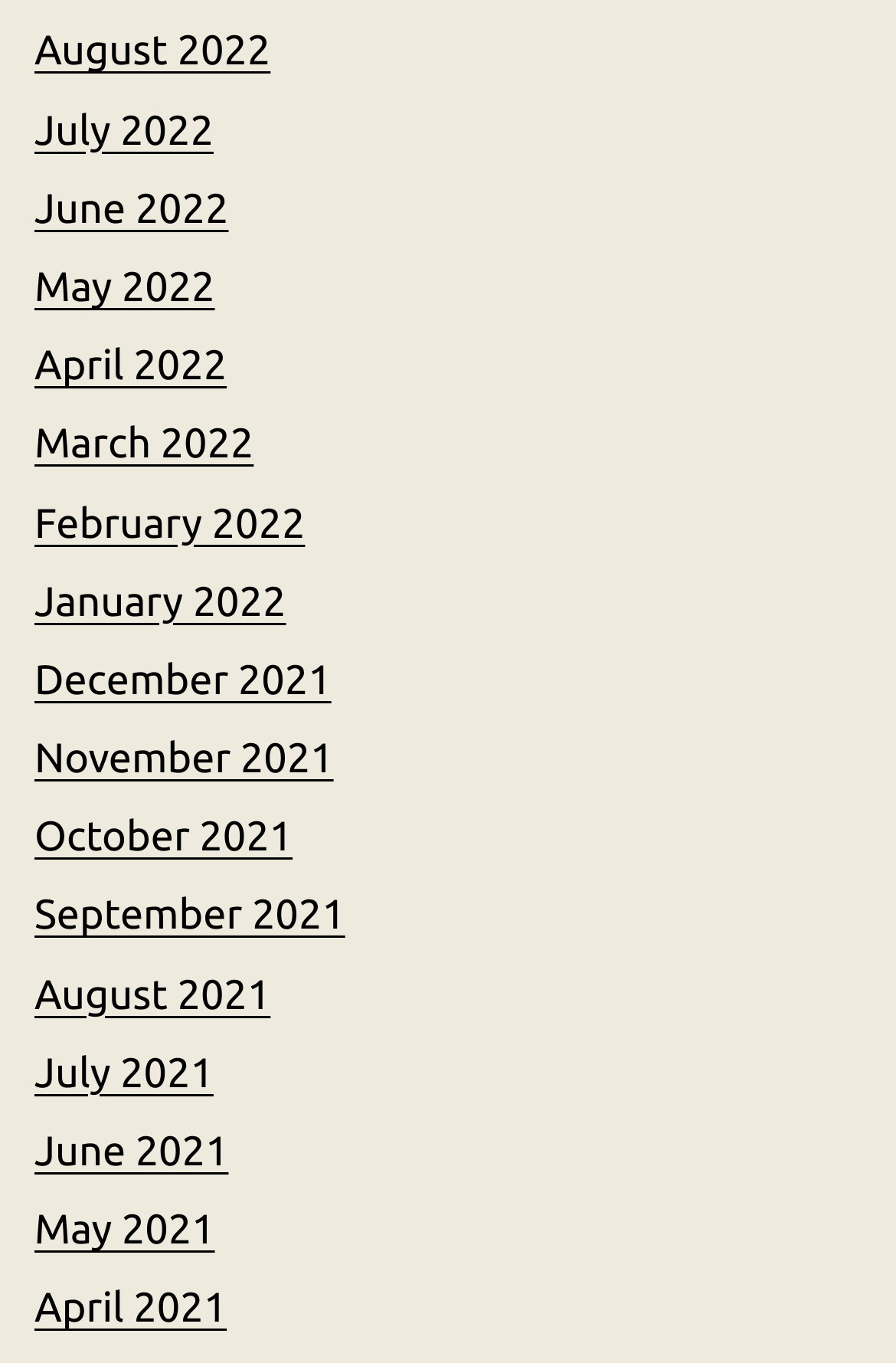What is the oldest month listed?
Refer to the image and give a detailed answer to the query.

By examining the list of links, I can see that the oldest month listed is 'August 2021', which is the last link in the list.